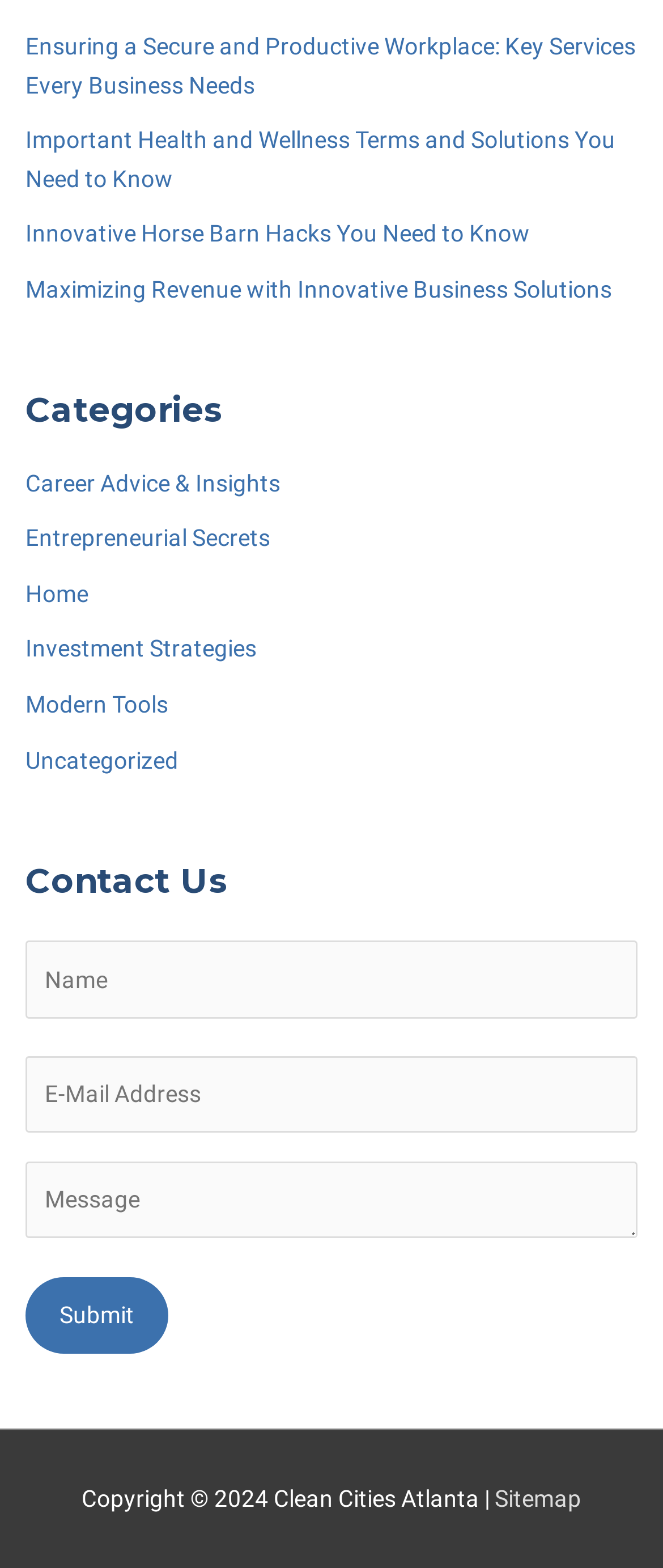Answer this question in one word or a short phrase: What categories are available on the website?

Multiple categories